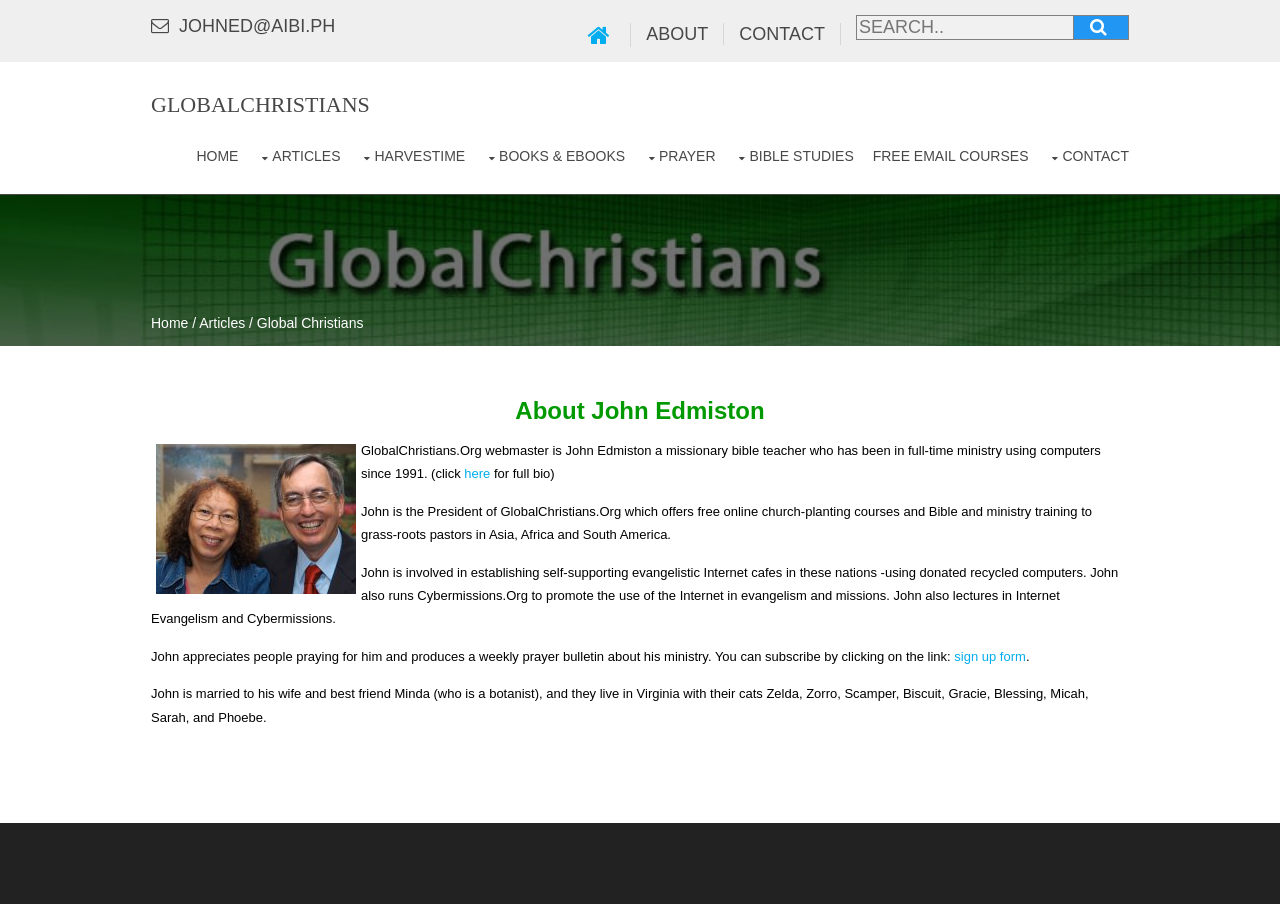Based on the element description: "name="q" placeholder="SEARCH.."", identify the UI element and provide its bounding box coordinates. Use four float numbers between 0 and 1, [left, top, right, bottom].

[0.669, 0.017, 0.839, 0.044]